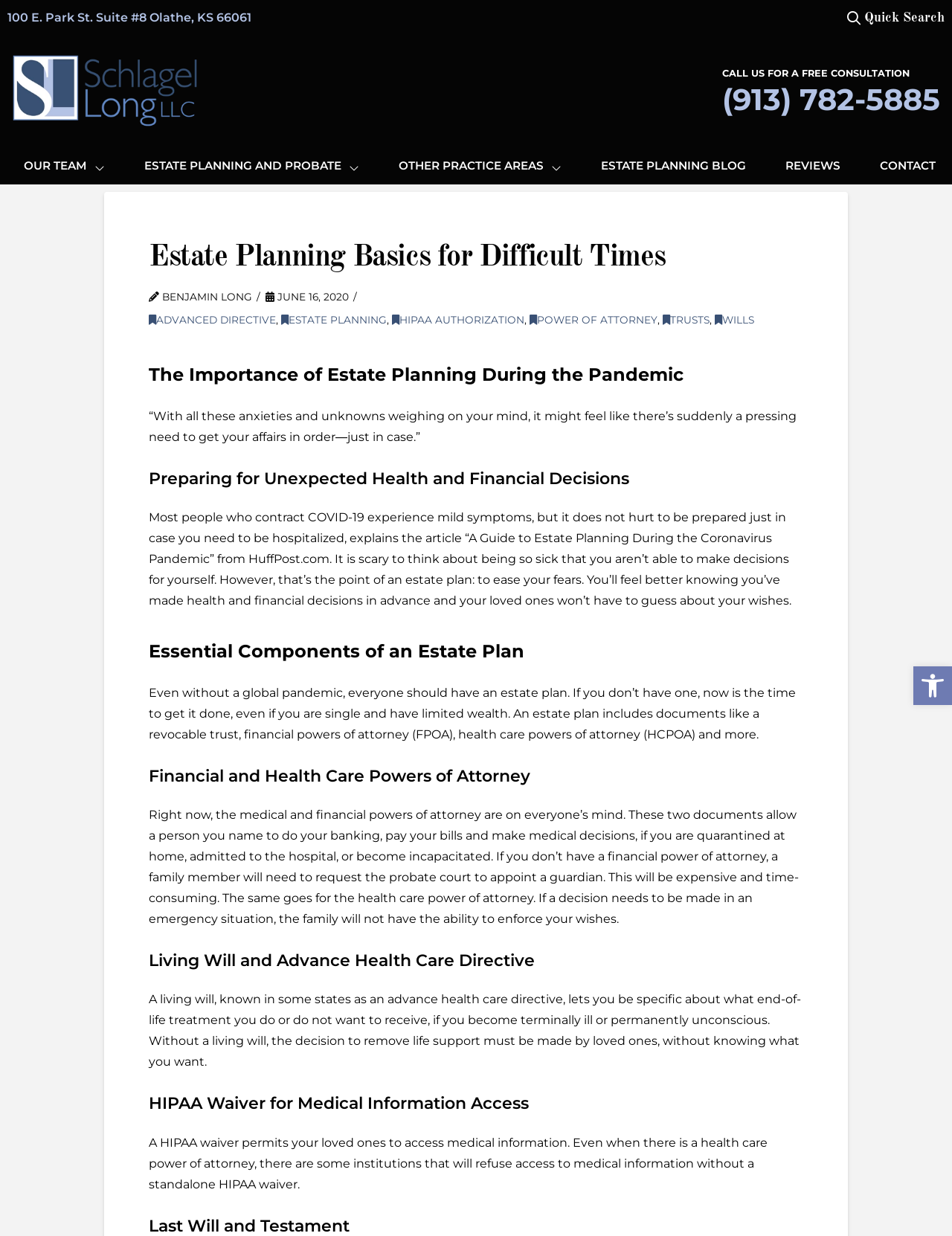Determine the bounding box coordinates for the area that should be clicked to carry out the following instruction: "Open the accessibility tools".

[0.959, 0.539, 1.0, 0.57]